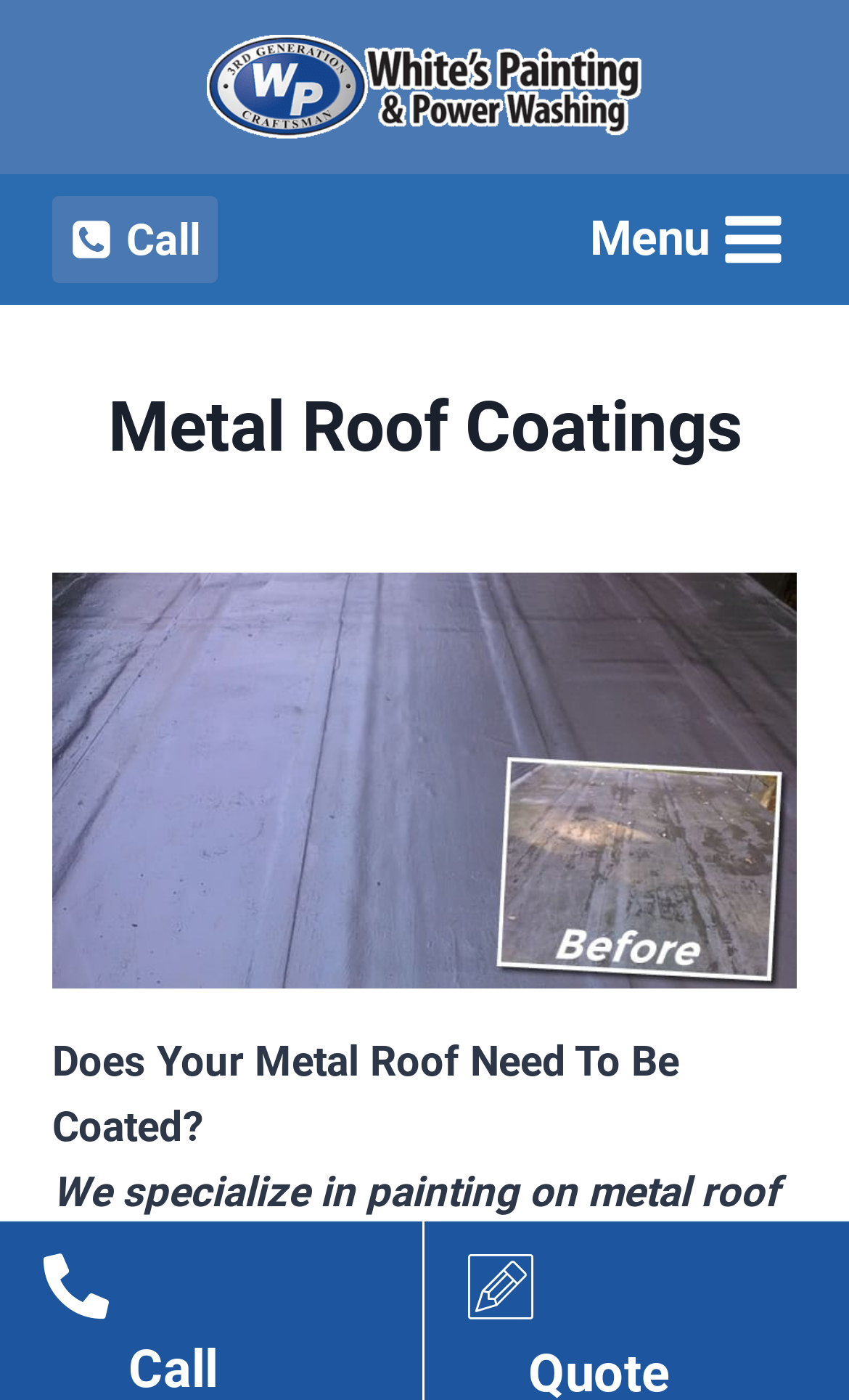Using the details from the image, please elaborate on the following question: What is the company's name?

I found this information by looking at the top section of the webpage, where there is a logo with the company's name written next to it. The logo is a link, and the text next to it says 'White's Painting & Power Washing'.